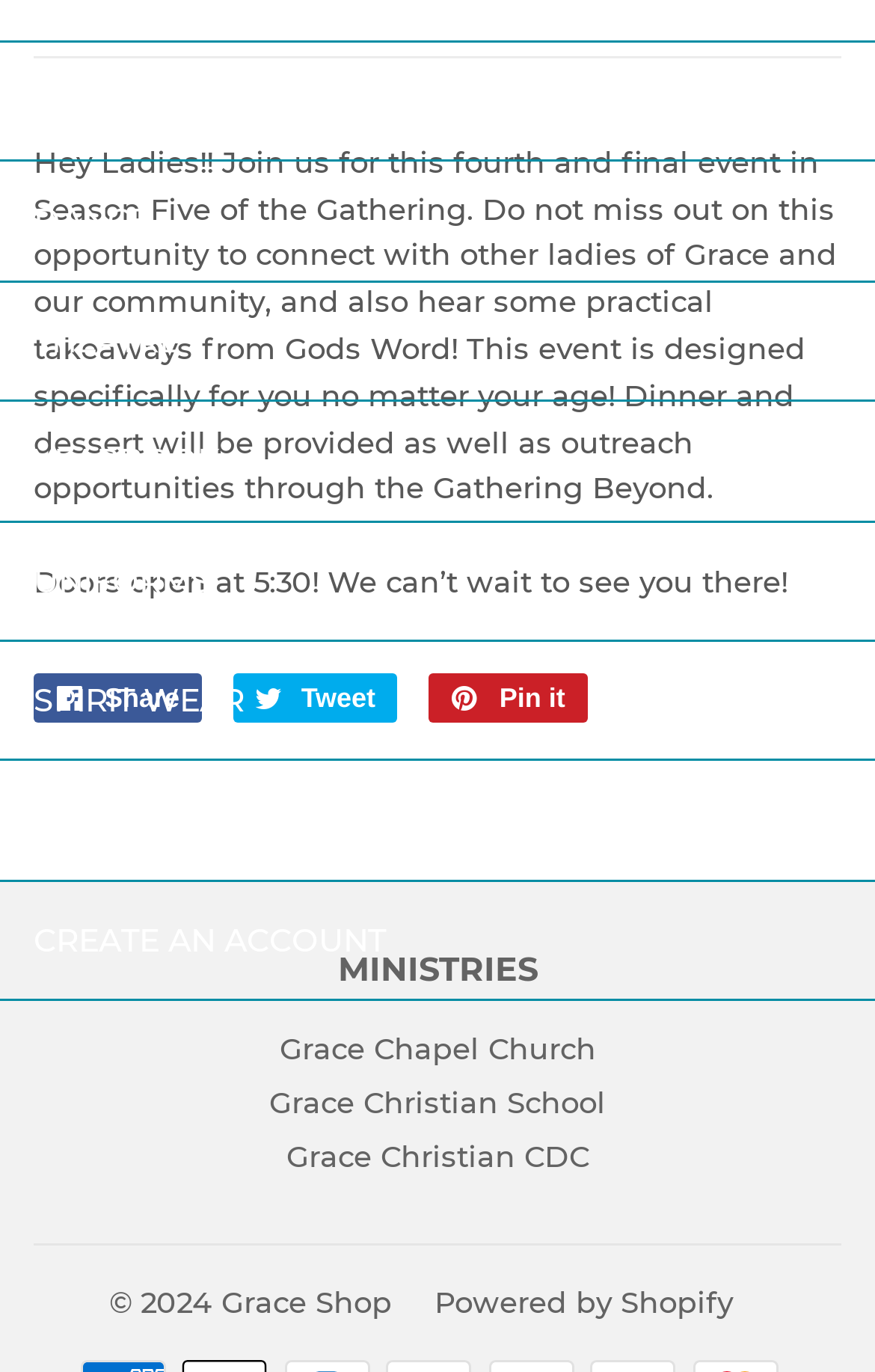Give a succinct answer to this question in a single word or phrase: 
What is the year of the copyright?

2024